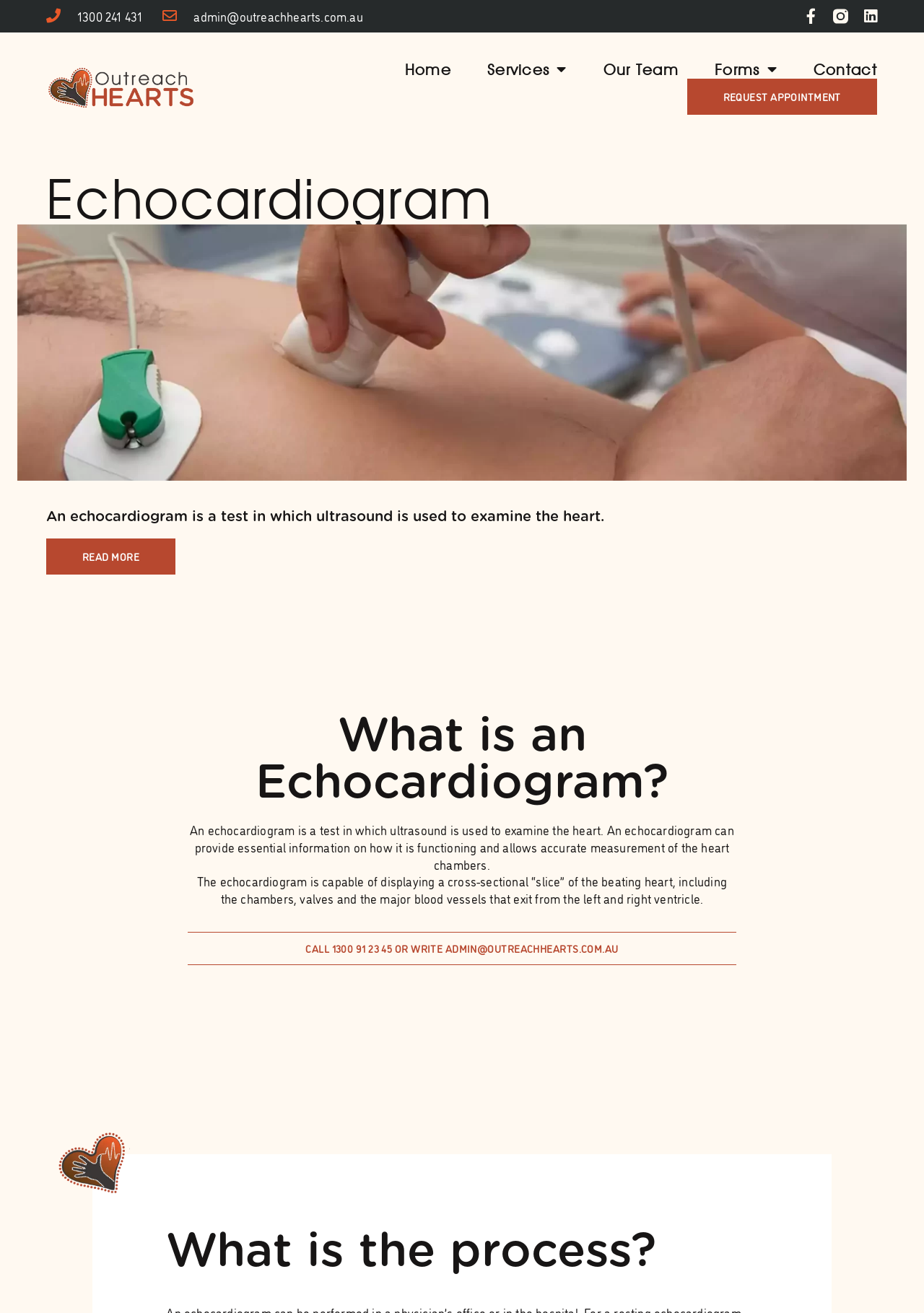Utilize the information from the image to answer the question in detail:
What is the title of the section that describes the process of an echocardiogram?

The section that describes the process of an echocardiogram is titled 'What is the process?' and is located at the bottom of the webpage.